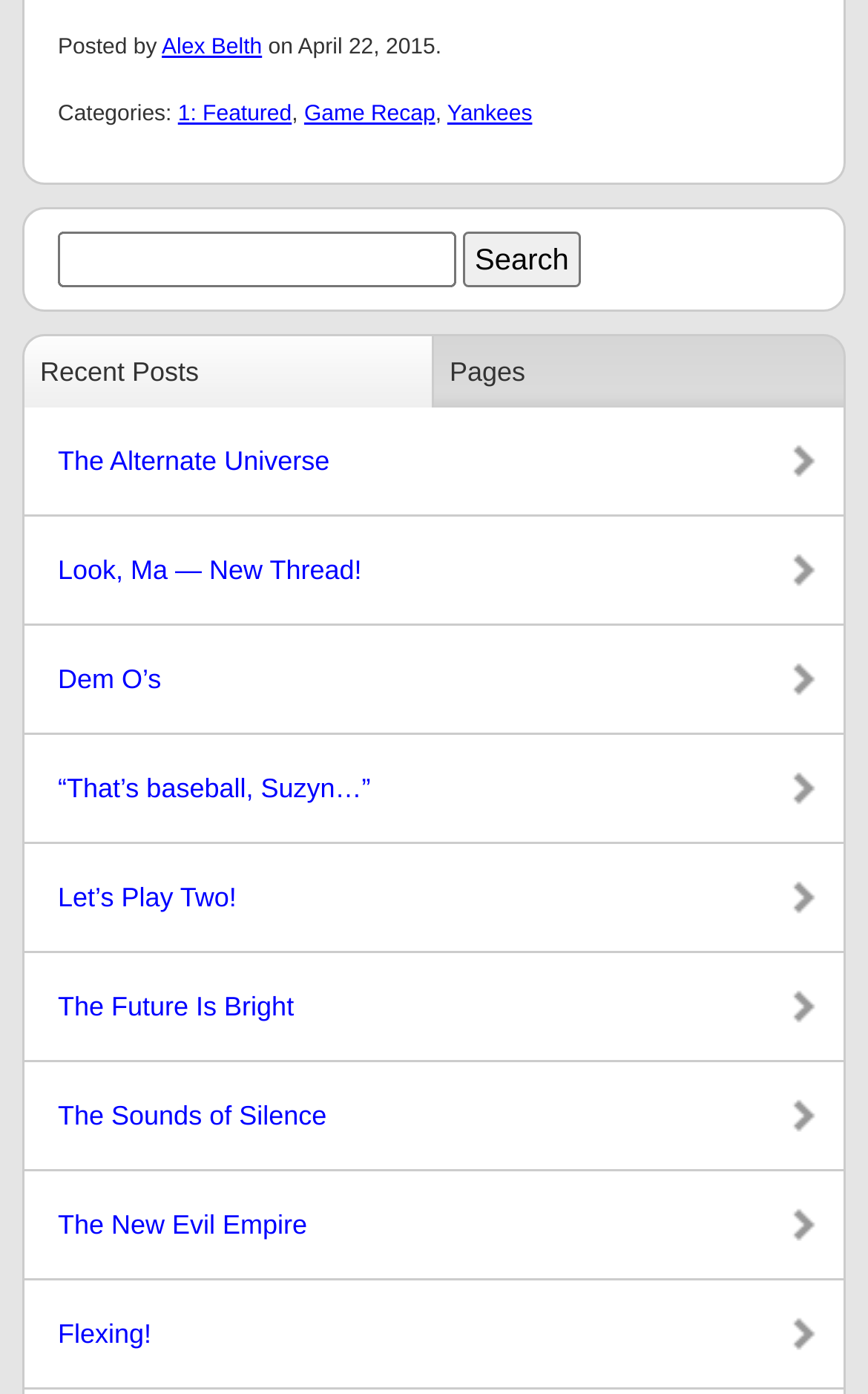Could you determine the bounding box coordinates of the clickable element to complete the instruction: "Click on the 'Game Recap' category"? Provide the coordinates as four float numbers between 0 and 1, i.e., [left, top, right, bottom].

[0.35, 0.073, 0.501, 0.091]